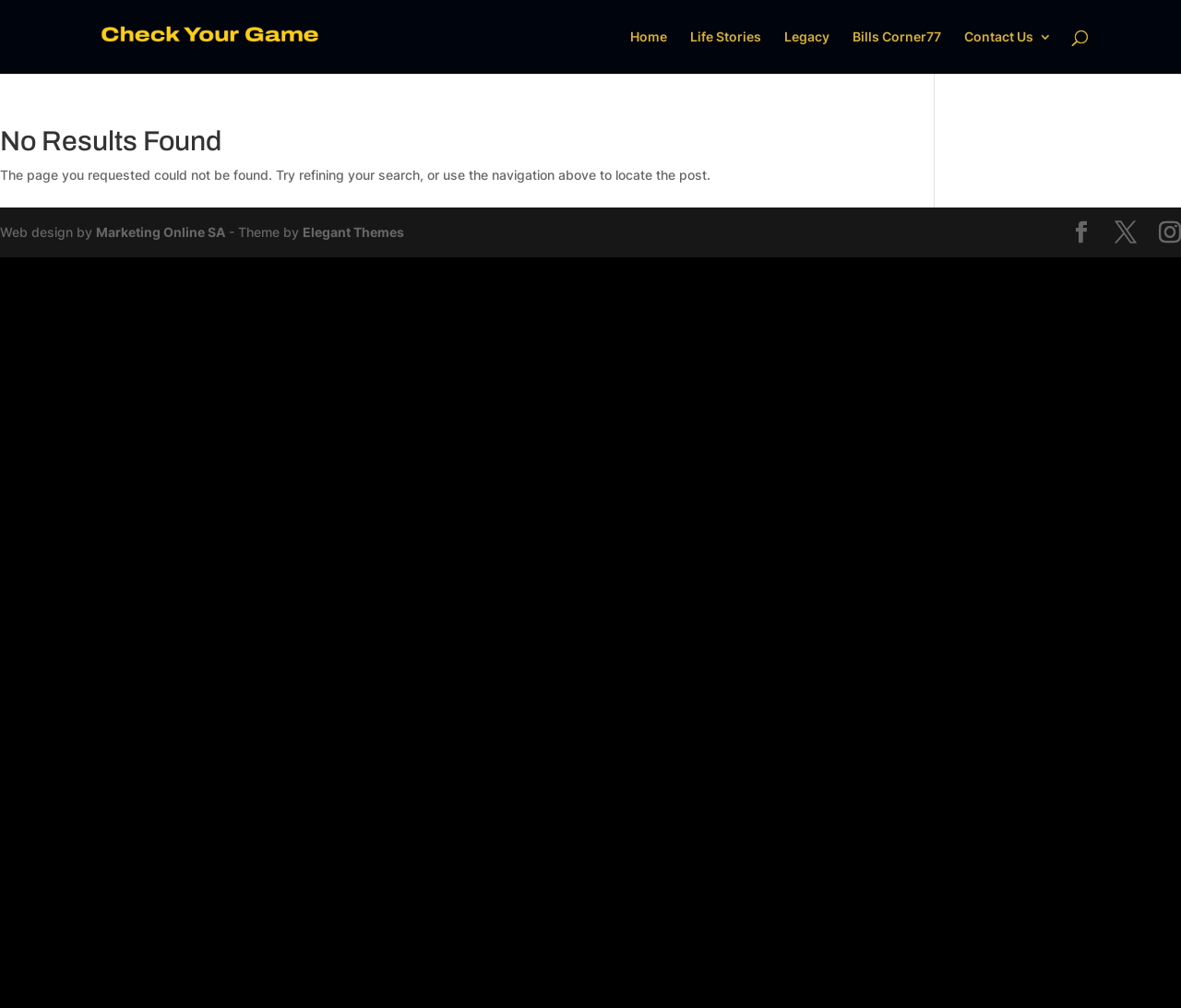Identify and generate the primary title of the webpage.

No Results Found